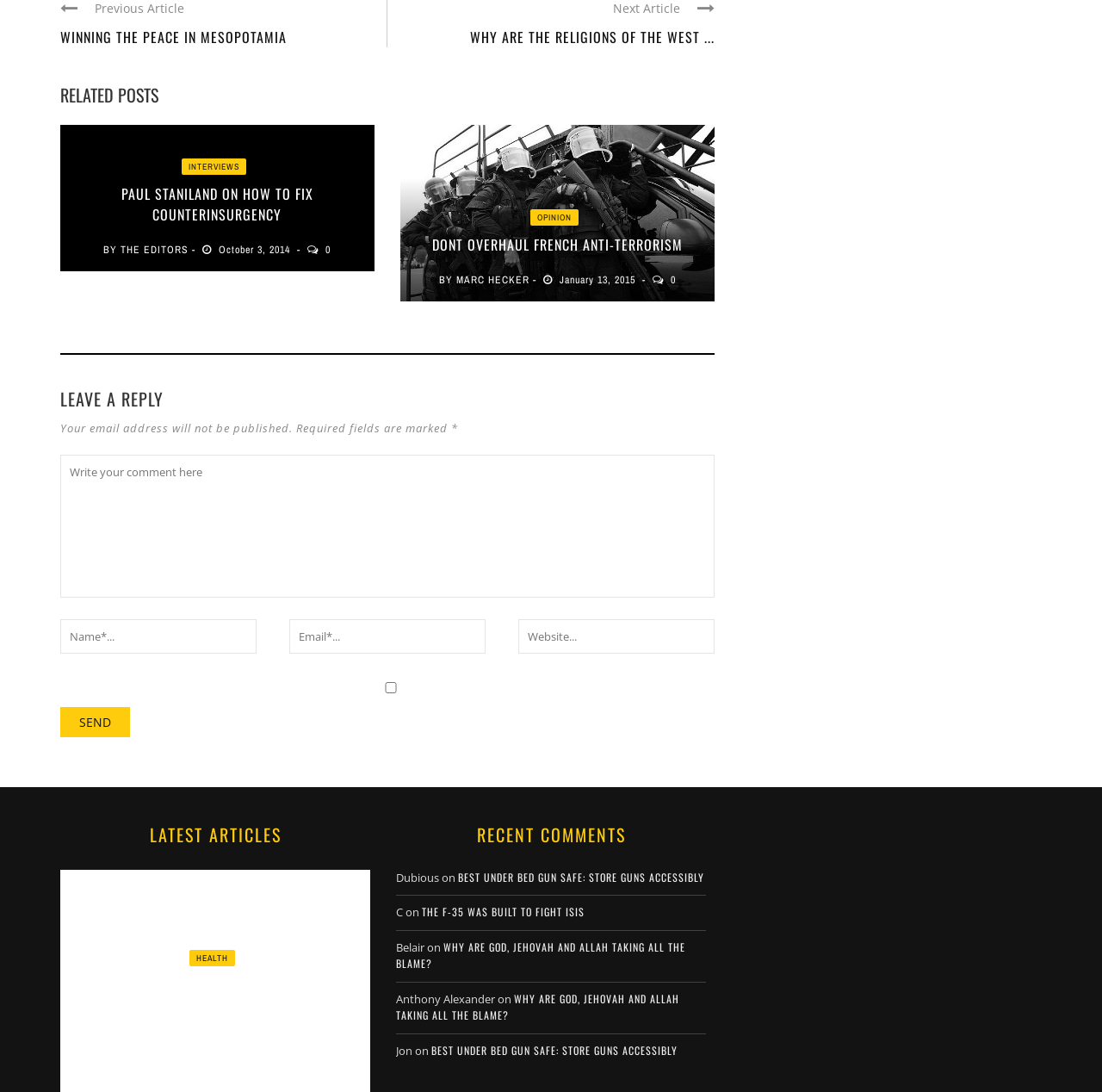Locate the bounding box of the UI element based on this description: "Winning the Peace in Mesopotamia". Provide four float numbers between 0 and 1 as [left, top, right, bottom].

[0.055, 0.025, 0.26, 0.044]